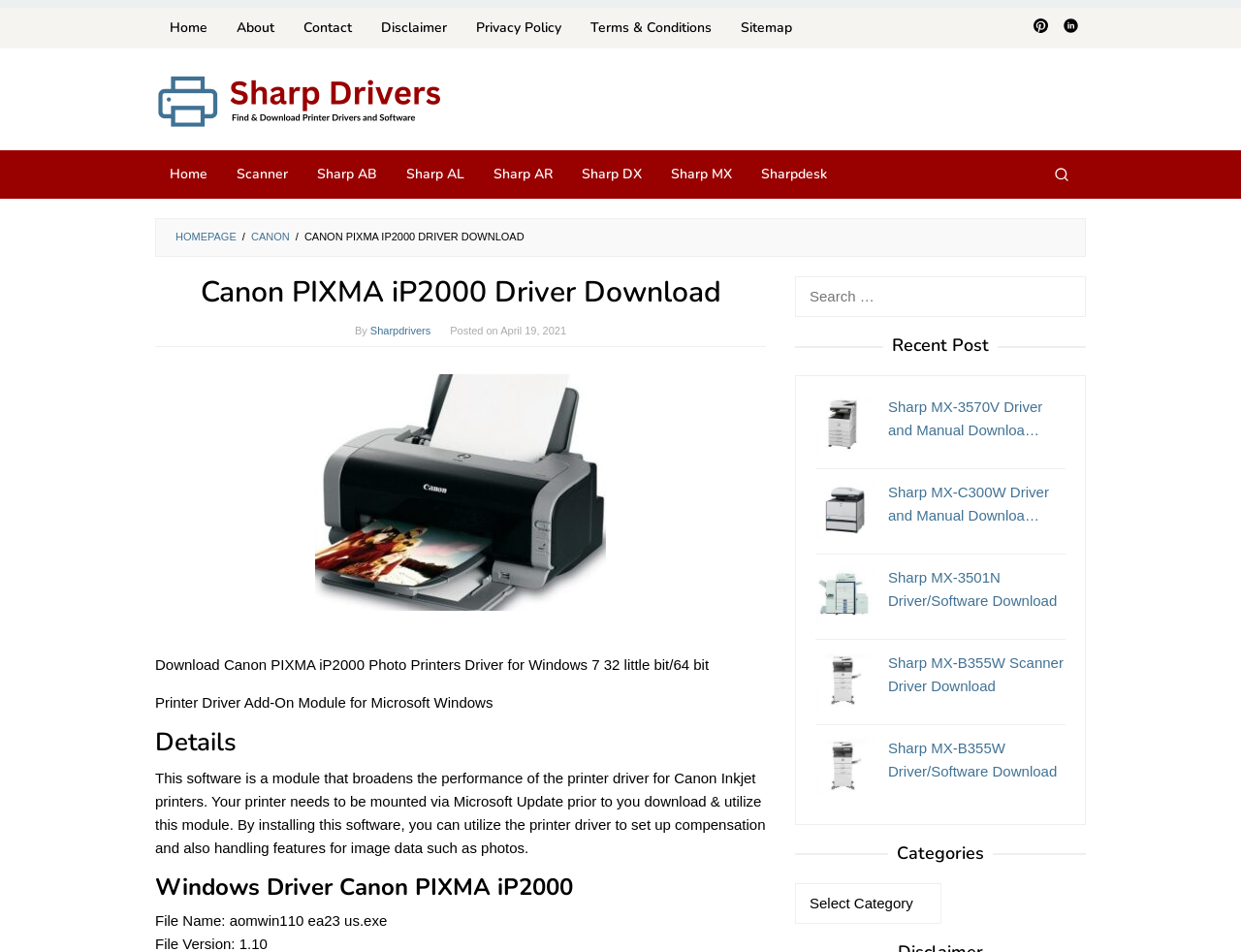Please find the bounding box coordinates of the element's region to be clicked to carry out this instruction: "Download Canon PIXMA iP2000 Photo Printers Driver".

[0.125, 0.689, 0.571, 0.707]